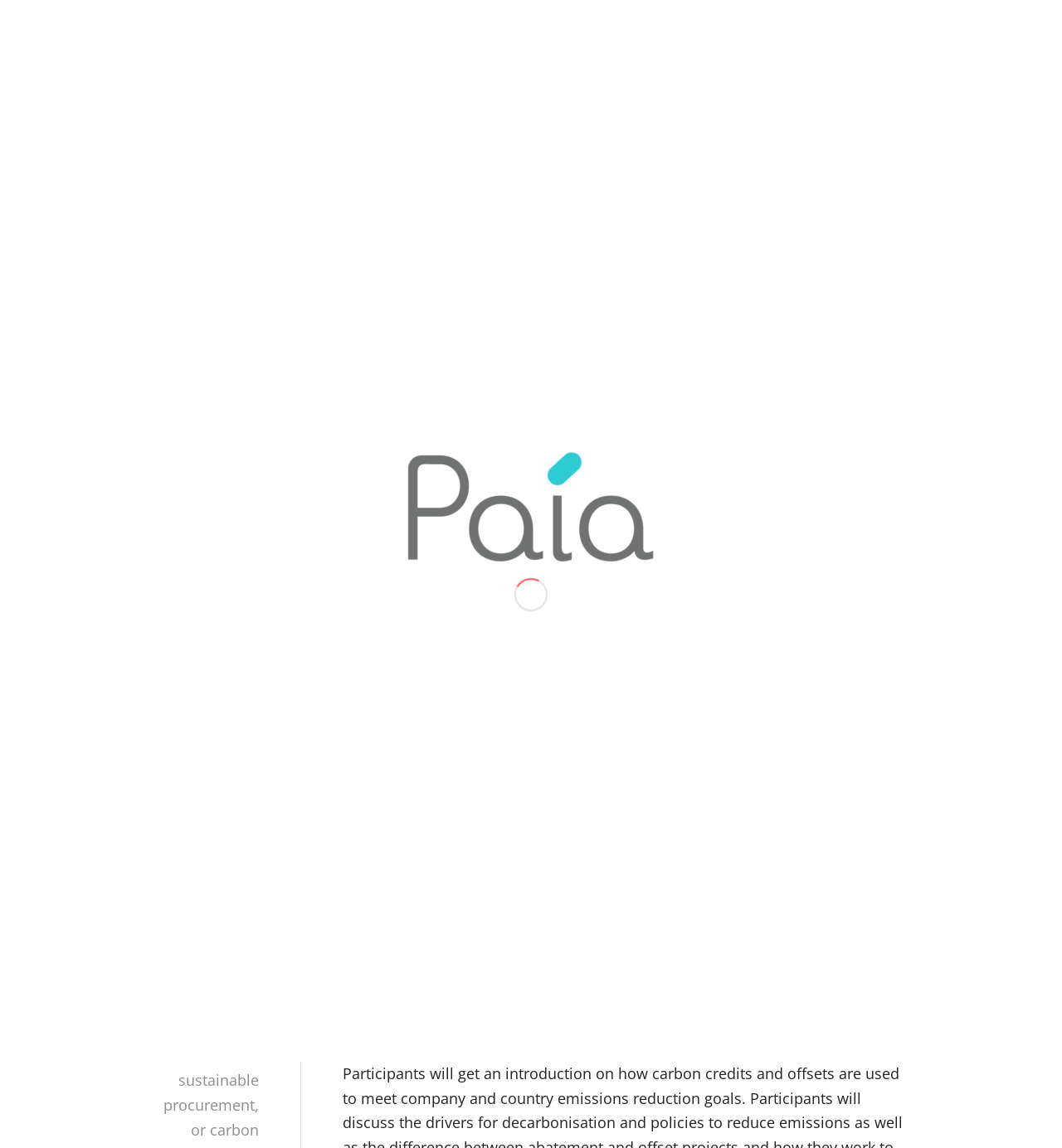Identify the main heading of the webpage and provide its text content.

Introduction to Climate Strategy and Carbon Markets